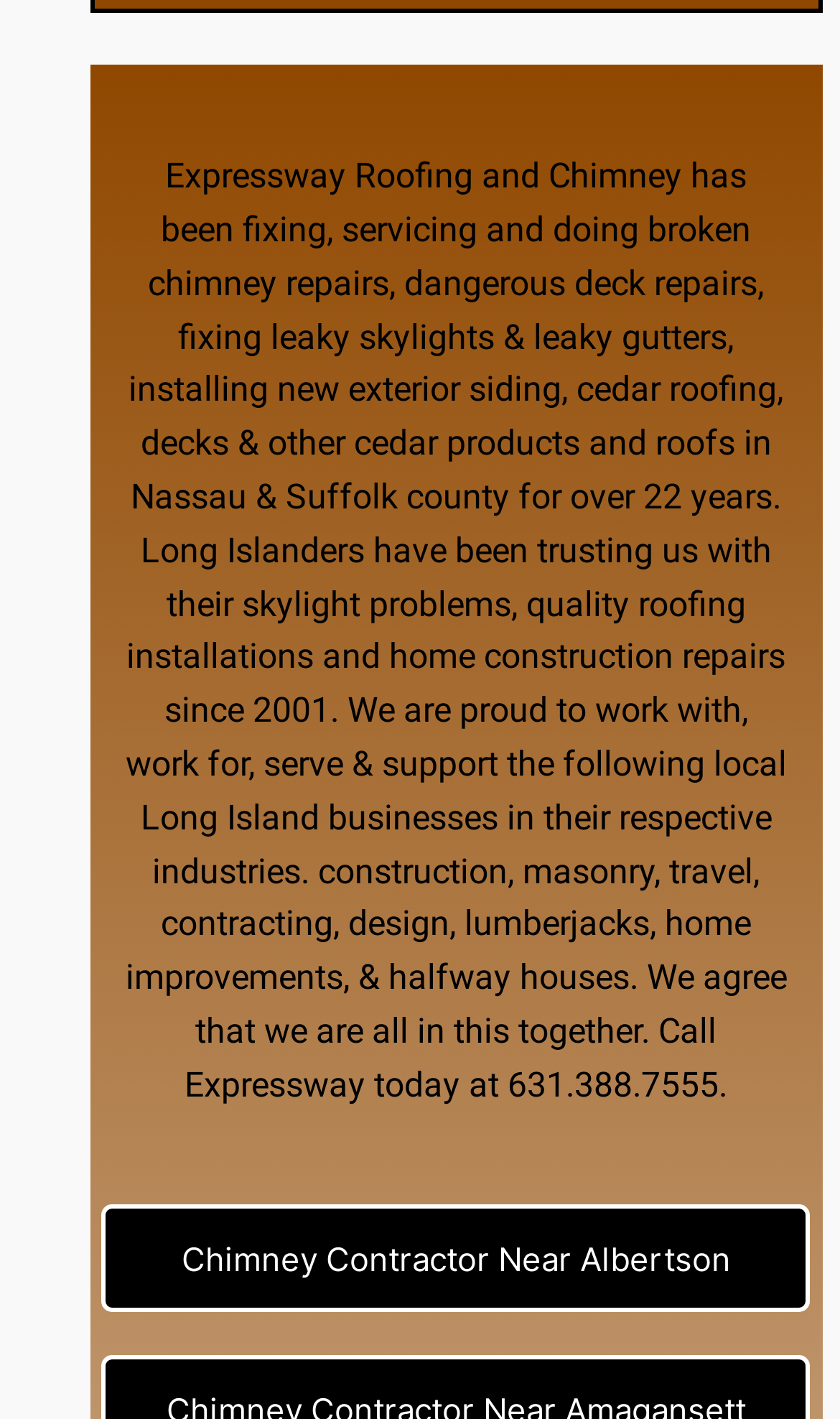Locate the bounding box coordinates of the element's region that should be clicked to carry out the following instruction: "Call Expressway at 631.388.7555". The coordinates need to be four float numbers between 0 and 1, i.e., [left, top, right, bottom].

[0.605, 0.75, 0.856, 0.778]